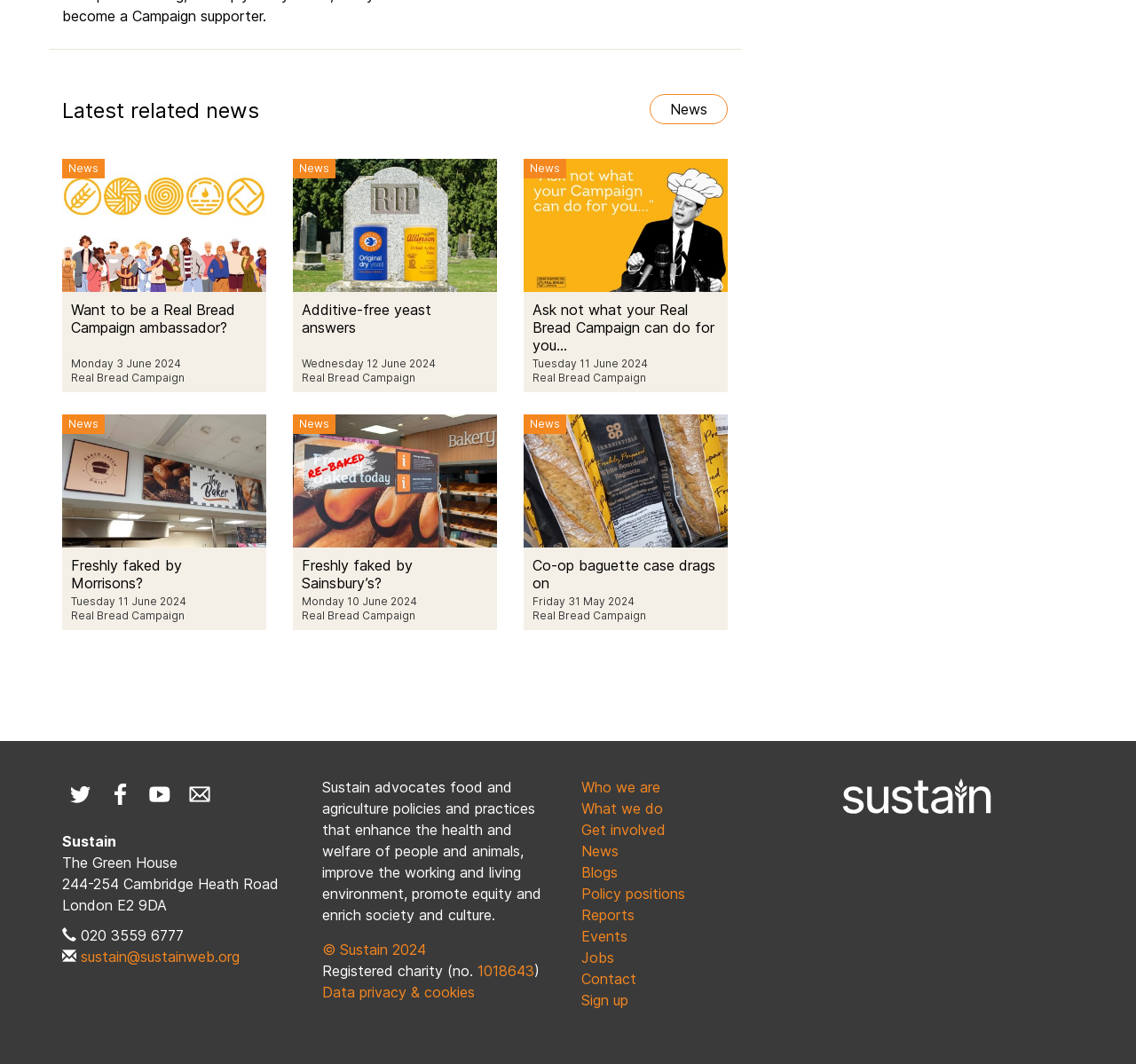Identify the bounding box coordinates of the clickable region required to complete the instruction: "Click on the 'News' link". The coordinates should be given as four float numbers within the range of 0 and 1, i.e., [left, top, right, bottom].

[0.572, 0.088, 0.641, 0.117]